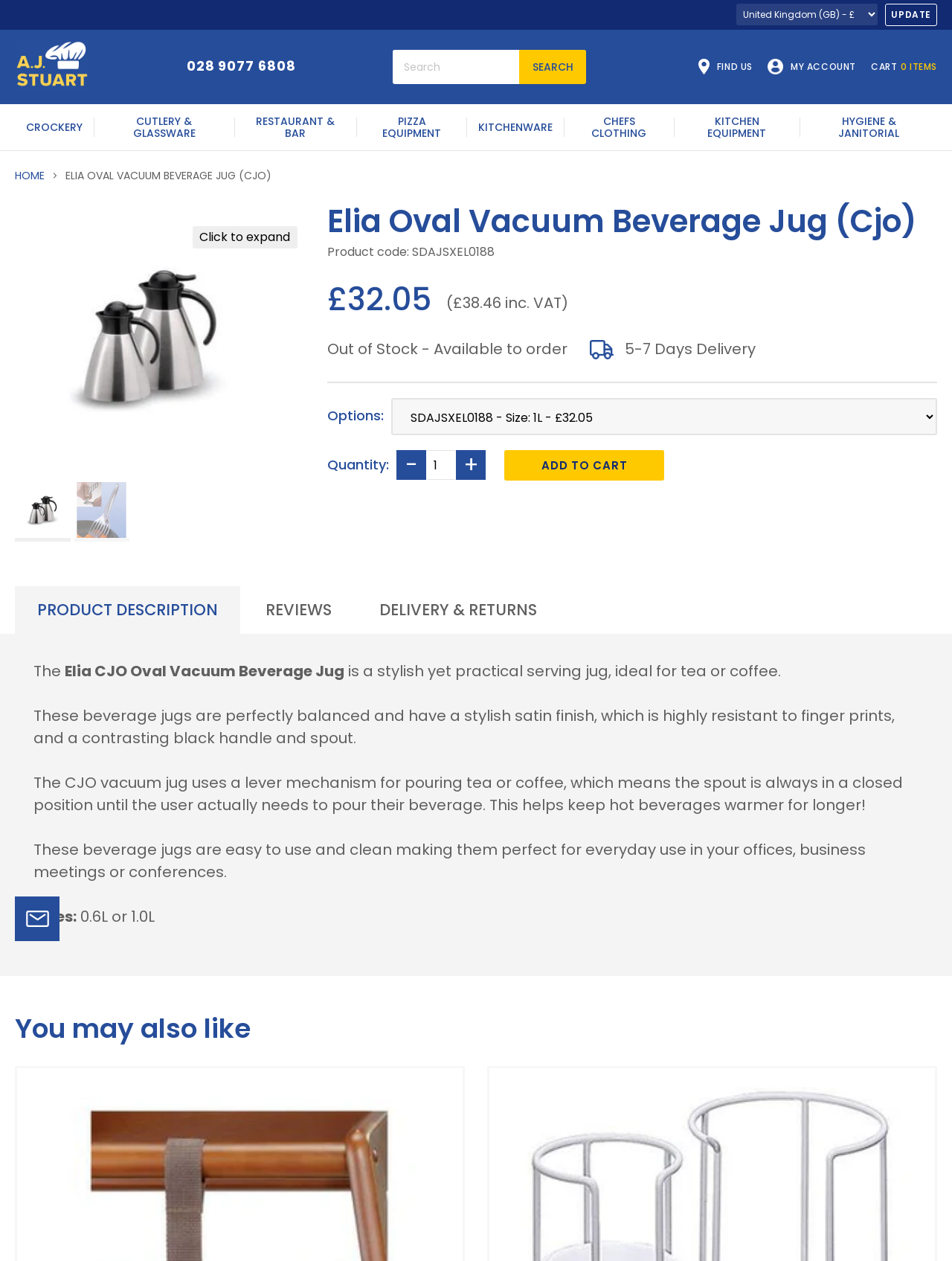What is the price of the Elia Oval Vacuum Beverage Jug excluding VAT?
Please provide a detailed and comprehensive answer to the question.

The price excluding VAT can be found in the product description section, where it is stated as 'Price excluding VAT: £32.05'.